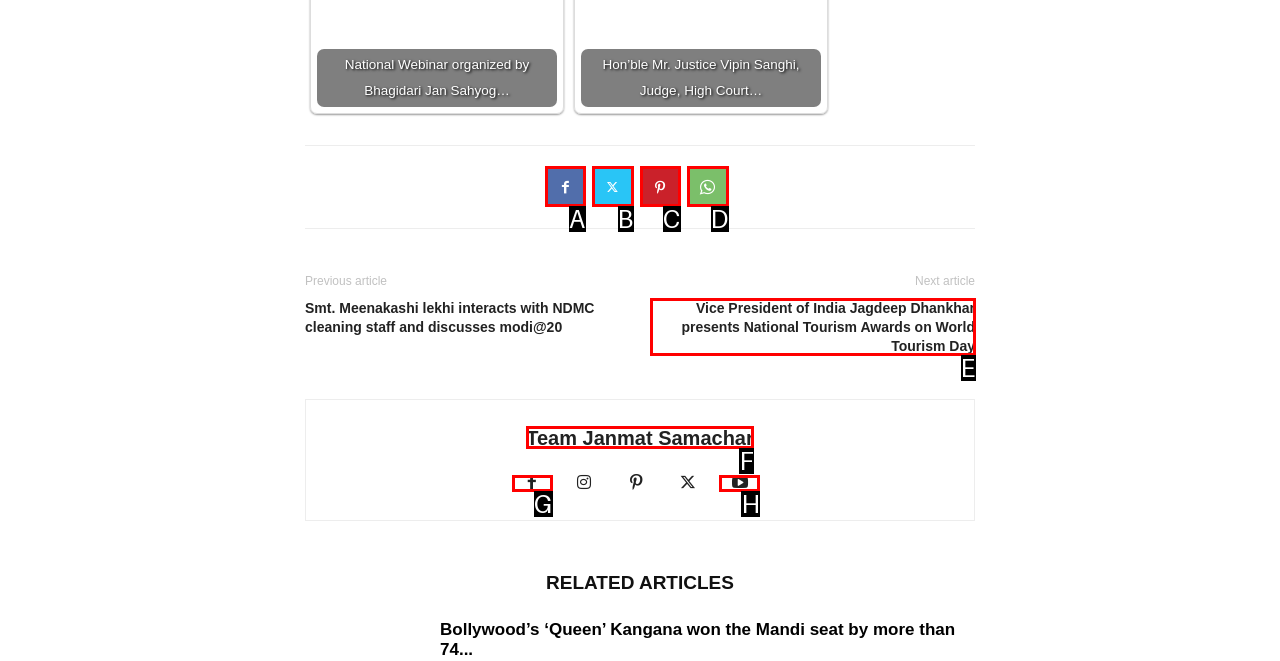Match the HTML element to the given description: Team Janmat Samachar
Indicate the option by its letter.

F